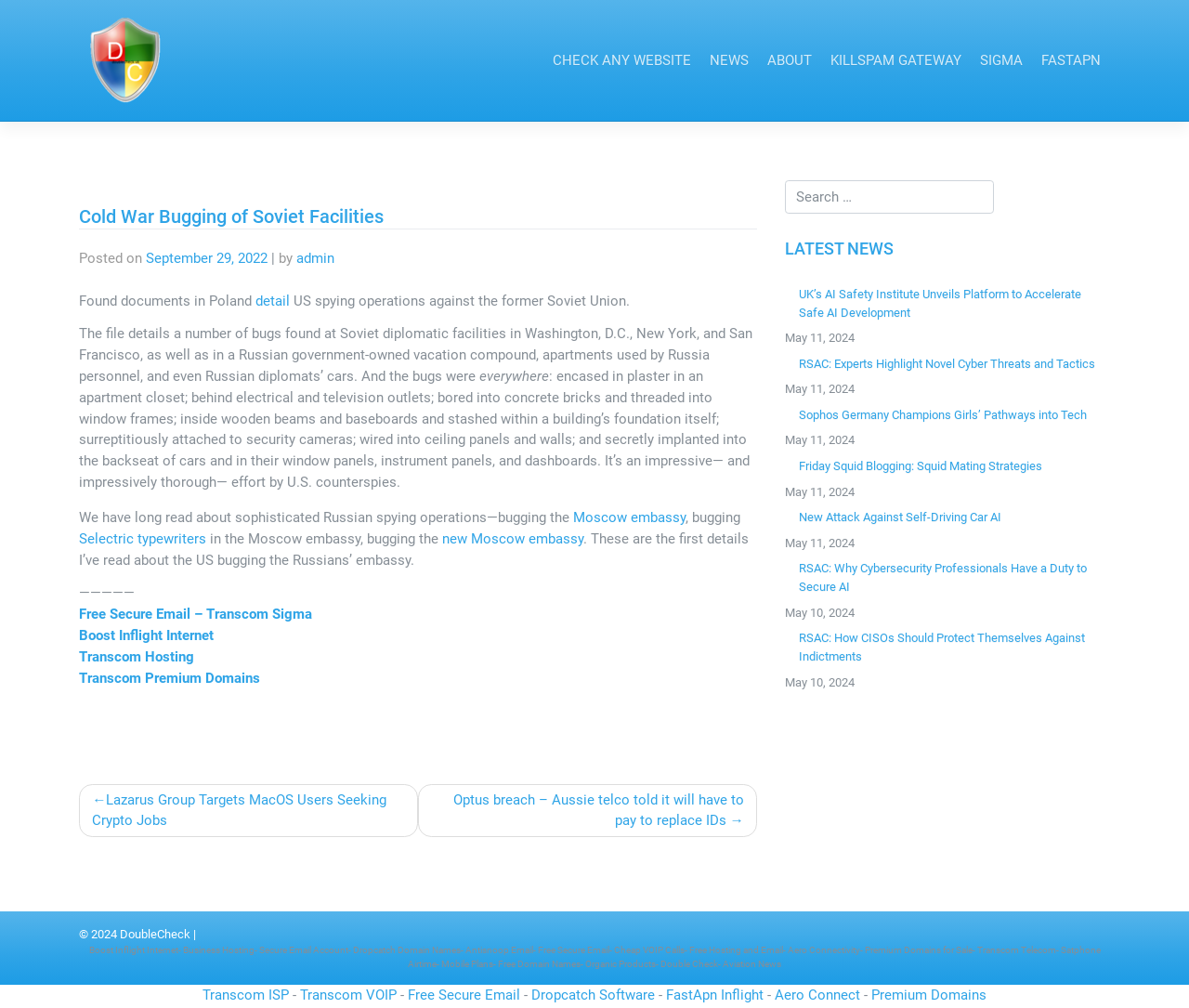Please provide the bounding box coordinates for the element that needs to be clicked to perform the following instruction: "Visit the 'DoubleCheck' website". The coordinates should be given as four float numbers between 0 and 1, i.e., [left, top, right, bottom].

[0.066, 0.049, 0.145, 0.068]